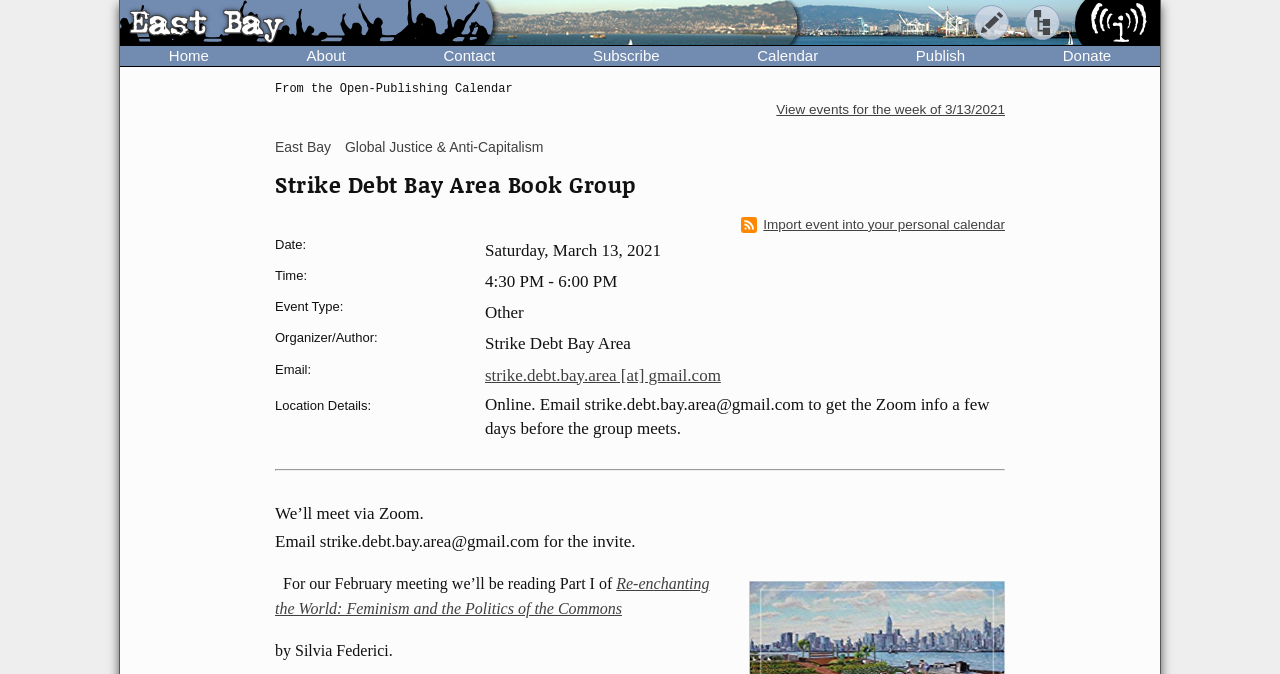Pinpoint the bounding box coordinates of the element to be clicked to execute the instruction: "Click the 'Publish' link".

[0.677, 0.068, 0.792, 0.097]